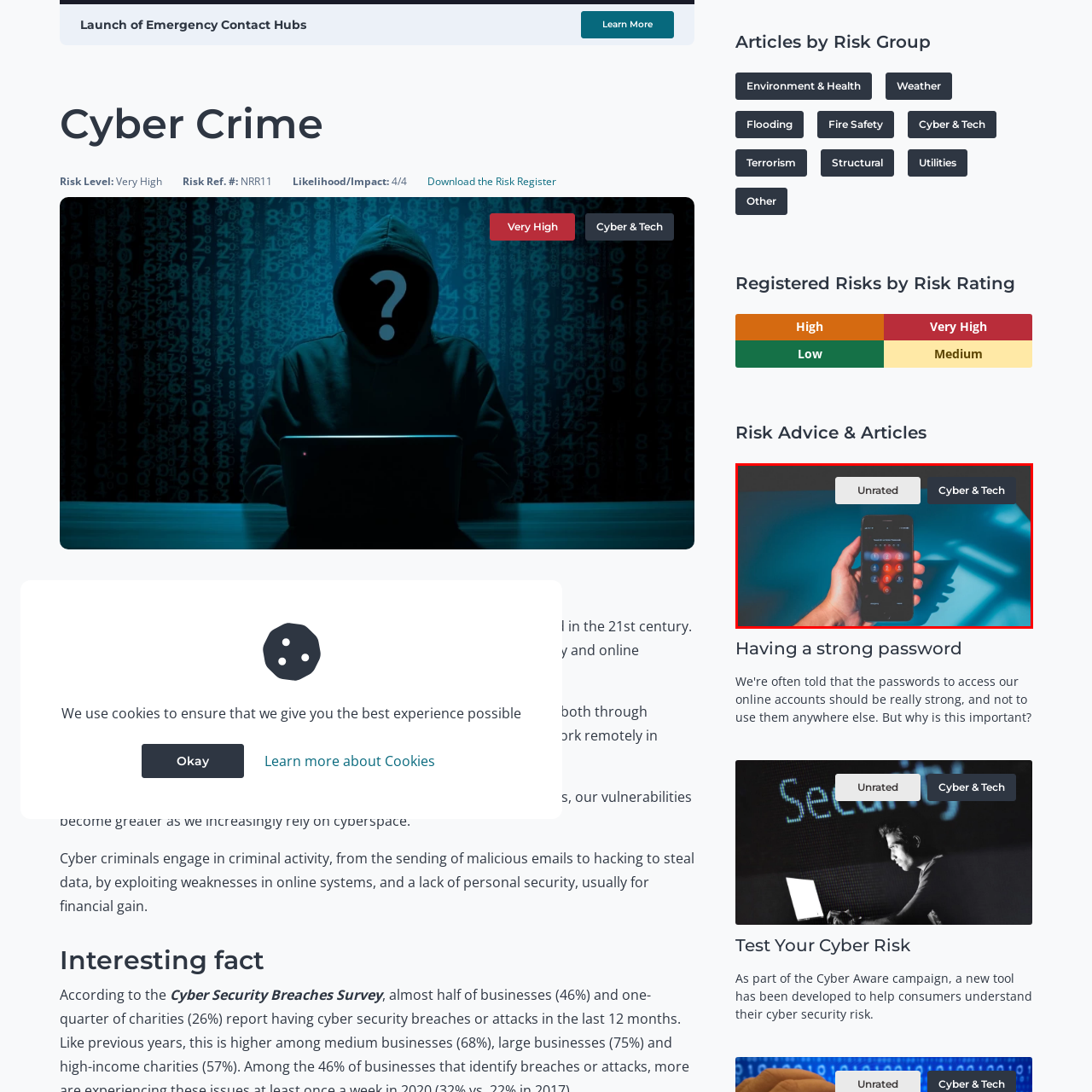What labels are above the phone?
Pay attention to the segment of the image within the red bounding box and offer a detailed answer to the question.

Above the phone, there are two labels: one indicating 'Unrated' and another reading 'Cyber & Tech', suggesting a focus on security measures related to technology and emphasizing the connection between personal devices and the necessity for robust cybersecurity practices.